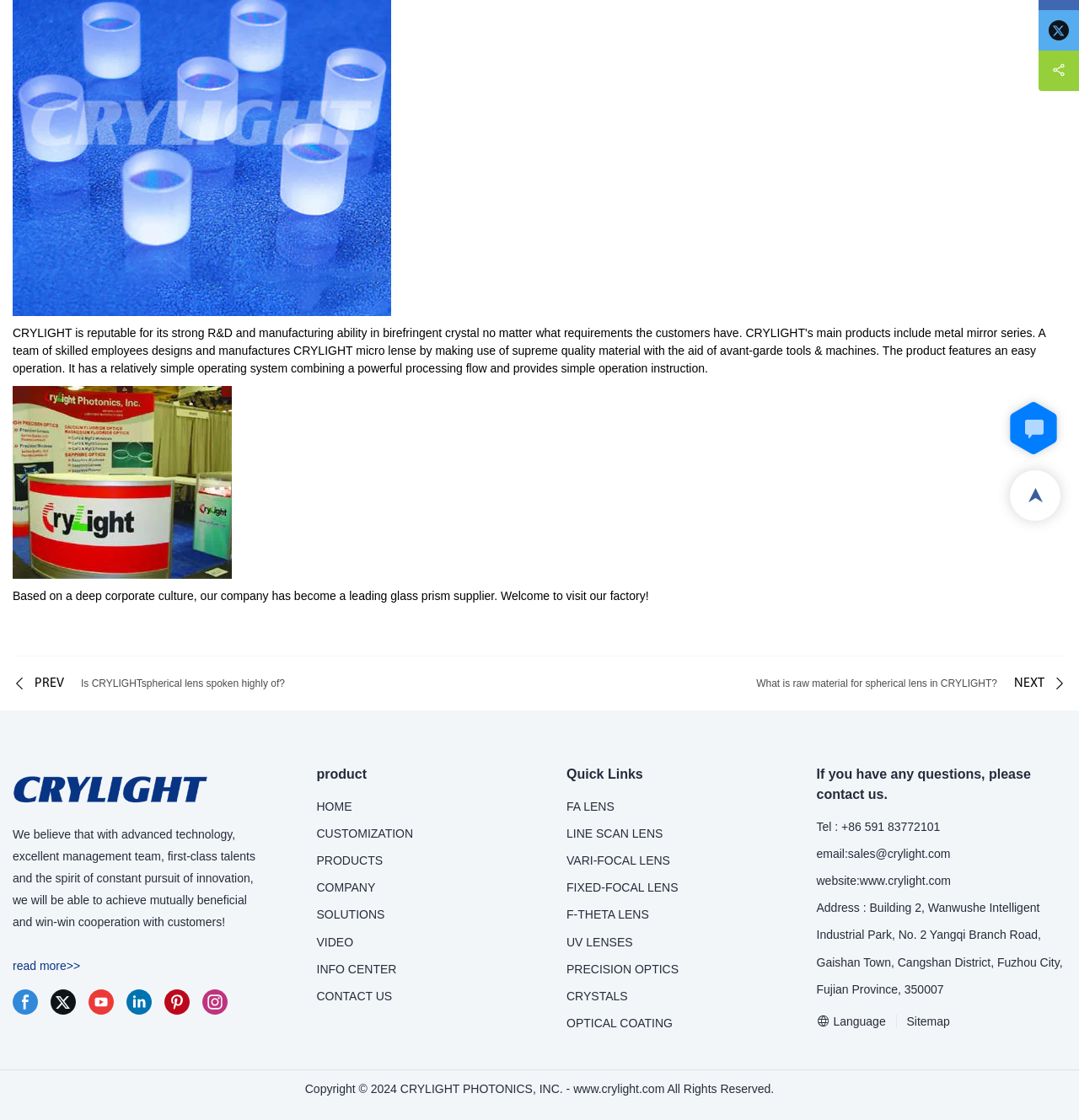Provide the bounding box coordinates of the HTML element this sentence describes: "share". The bounding box coordinates consist of four float numbers between 0 and 1, i.e., [left, top, right, bottom].

[0.962, 0.045, 1.0, 0.081]